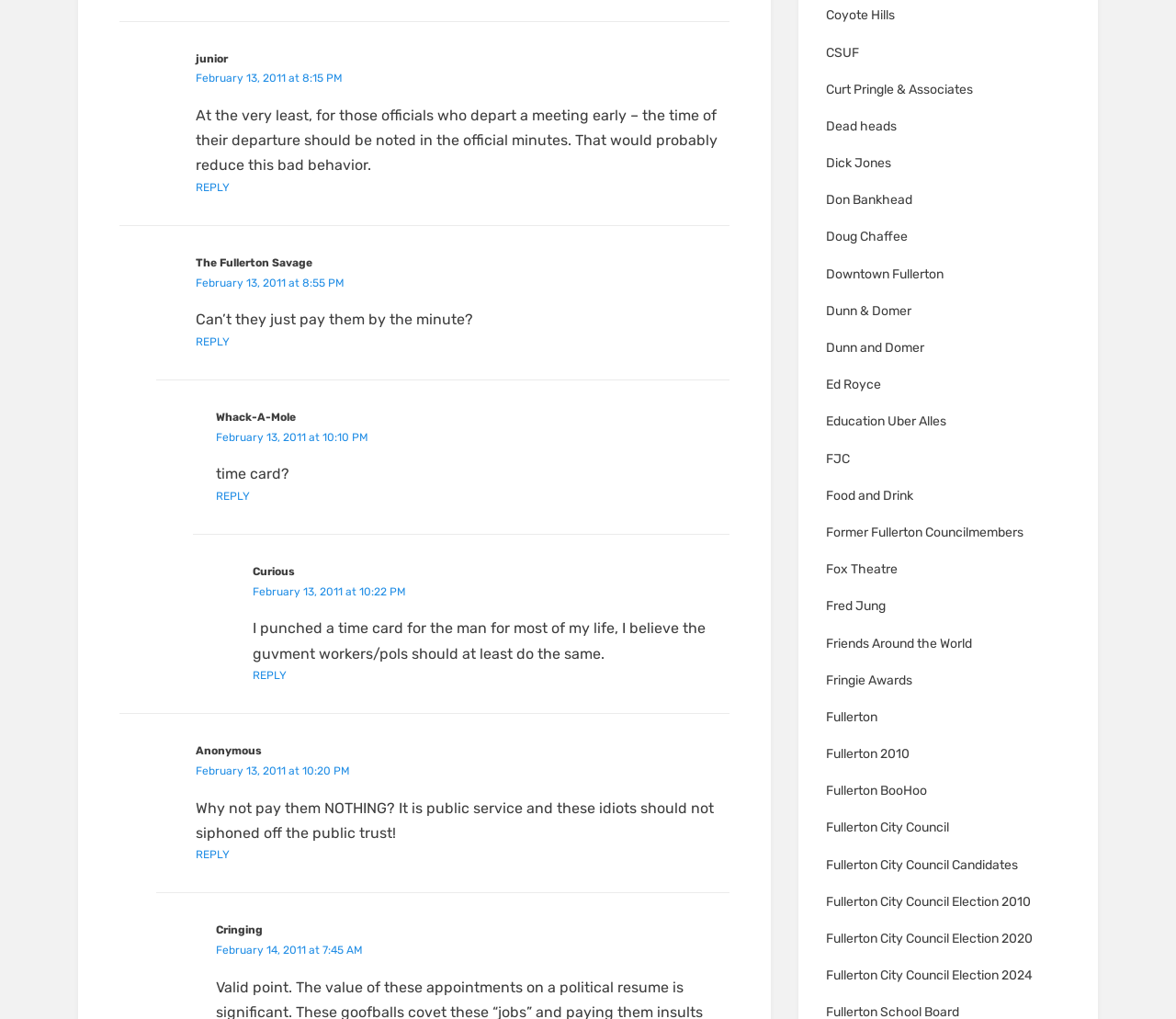Please identify the bounding box coordinates of the clickable element to fulfill the following instruction: "Reply to Anonymous". The coordinates should be four float numbers between 0 and 1, i.e., [left, top, right, bottom].

[0.166, 0.829, 0.195, 0.841]